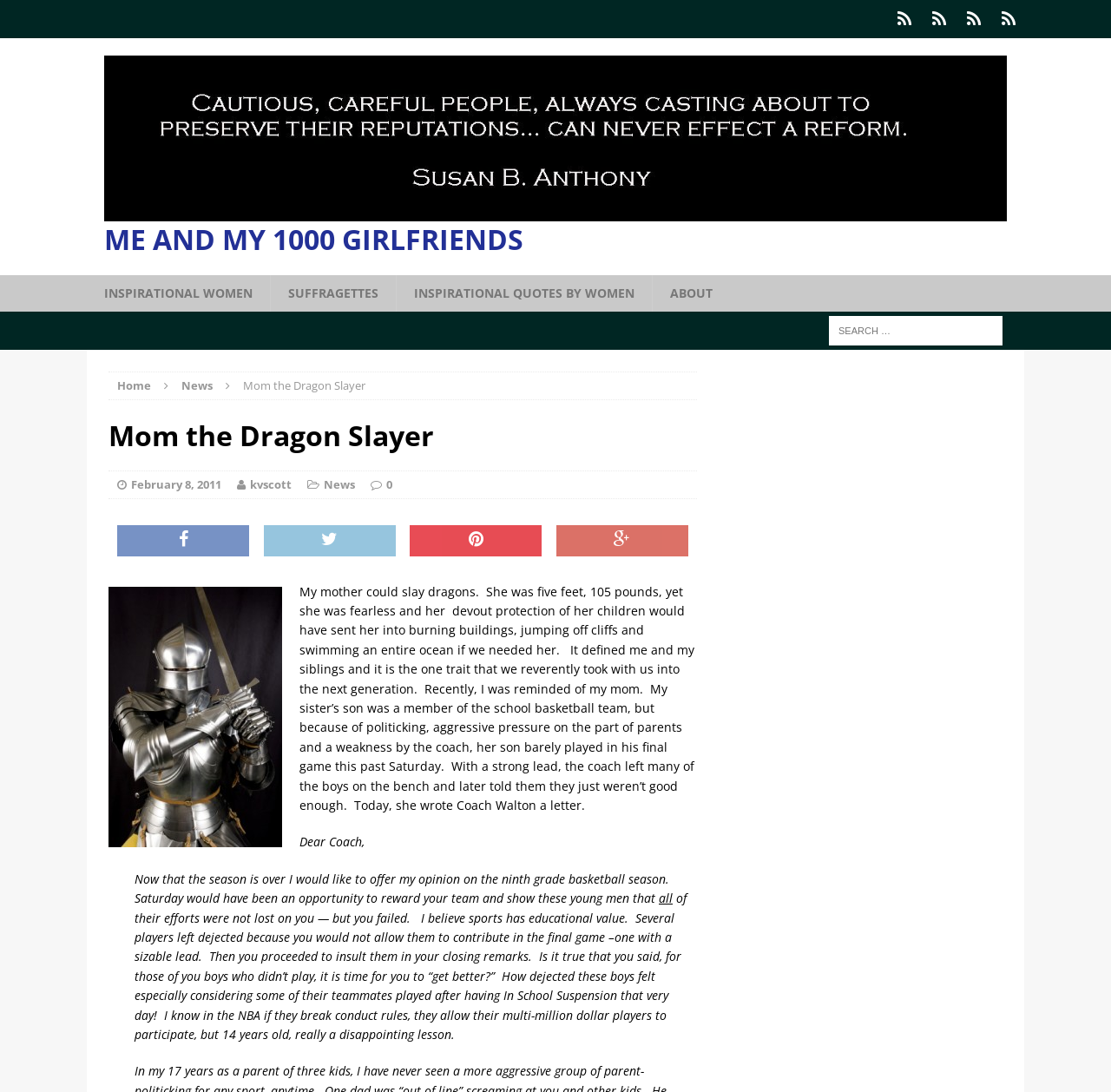Provide the bounding box coordinates for the area that should be clicked to complete the instruction: "Click the 'About' link".

[0.894, 0.0, 0.922, 0.035]